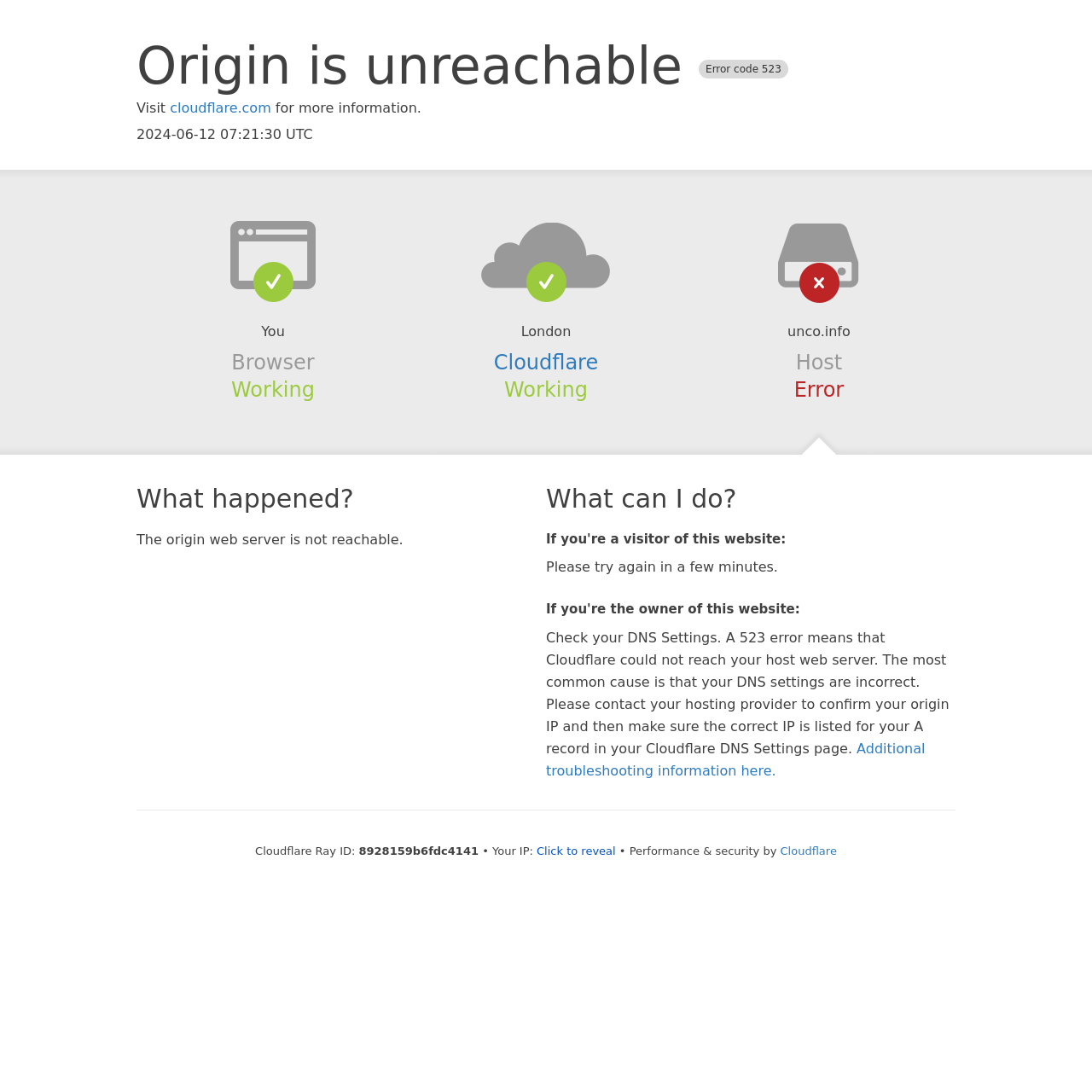Respond concisely with one word or phrase to the following query:
What is the error code?

523